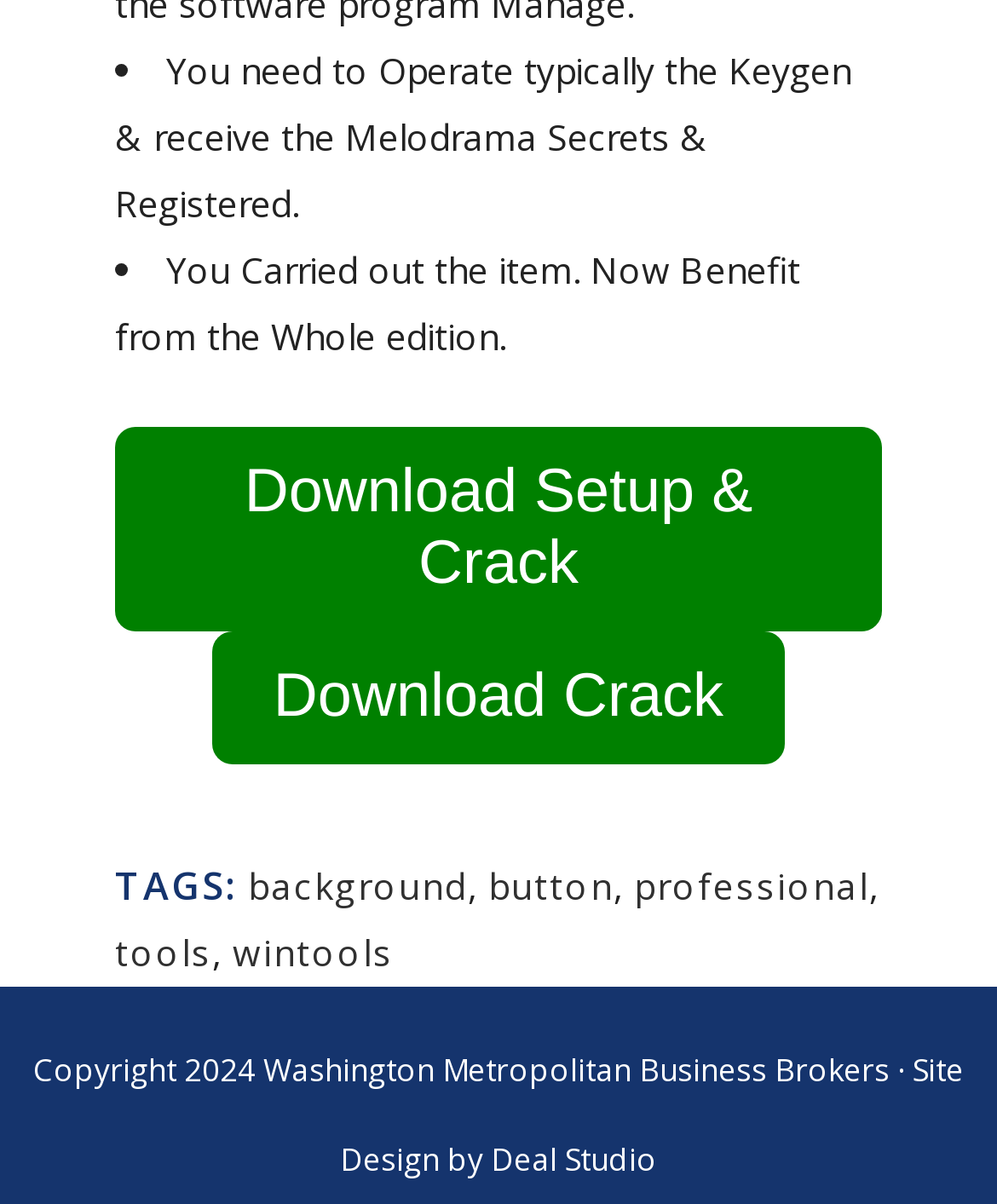Please provide the bounding box coordinates for the element that needs to be clicked to perform the following instruction: "Go to the tools page". The coordinates should be given as four float numbers between 0 and 1, i.e., [left, top, right, bottom].

[0.115, 0.77, 0.213, 0.81]